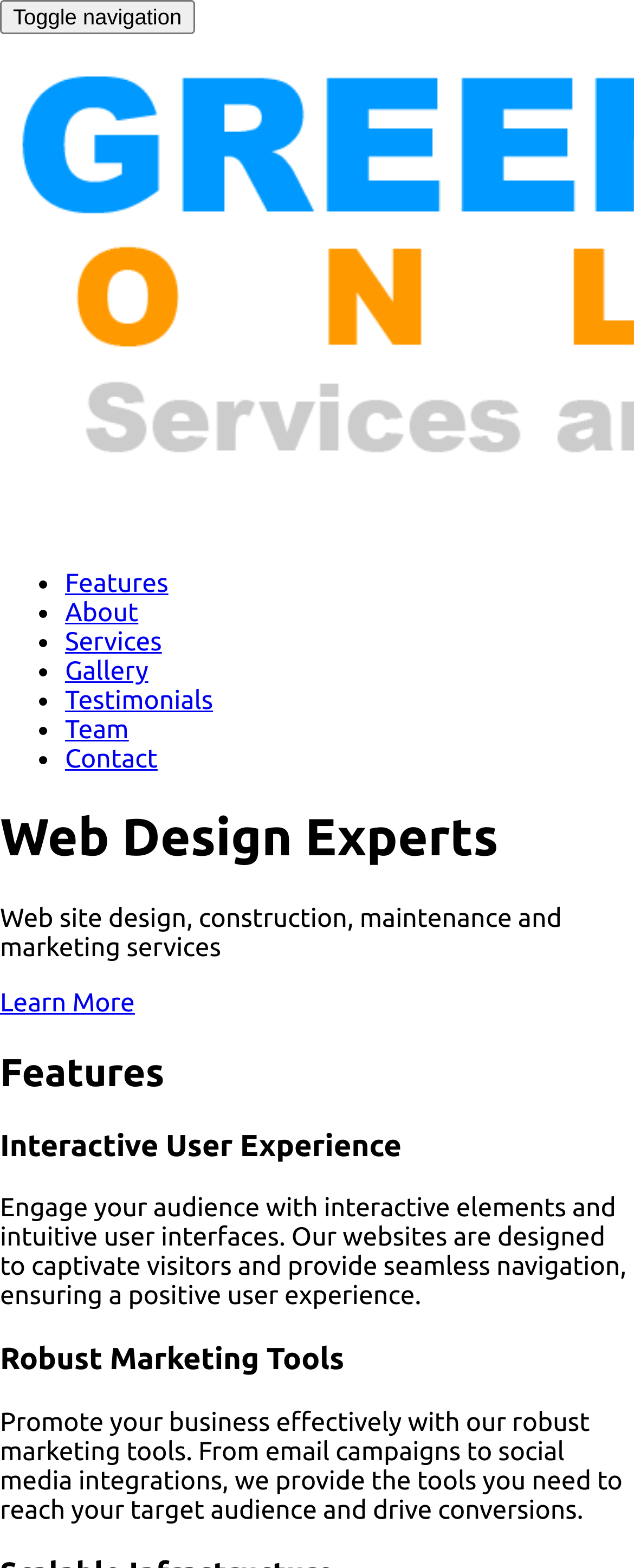How many navigation links are there? Look at the image and give a one-word or short phrase answer.

7